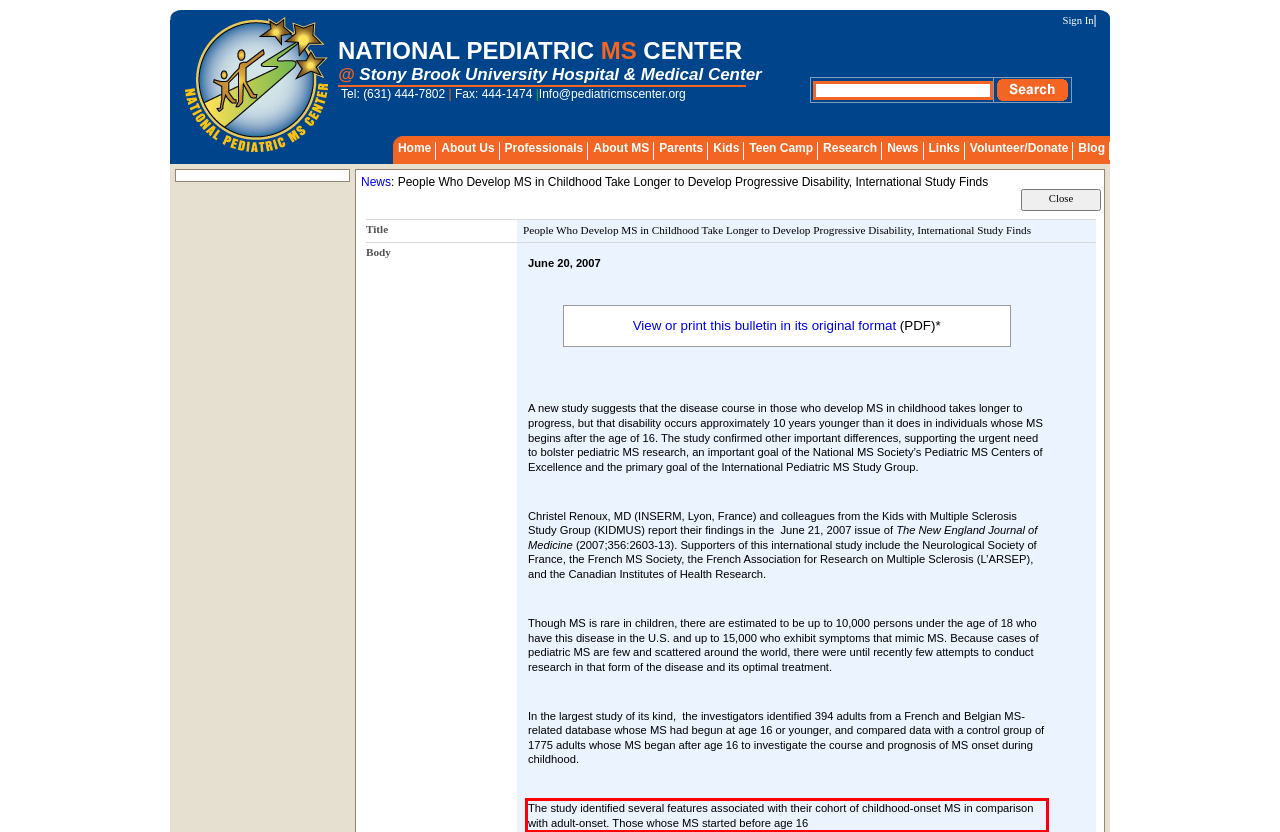Using OCR, extract the text content found within the red bounding box in the given webpage screenshot.

The study identified several features associated with their cohort of childhood-onset MS in comparison with adult-onset. Those whose MS started before age 16